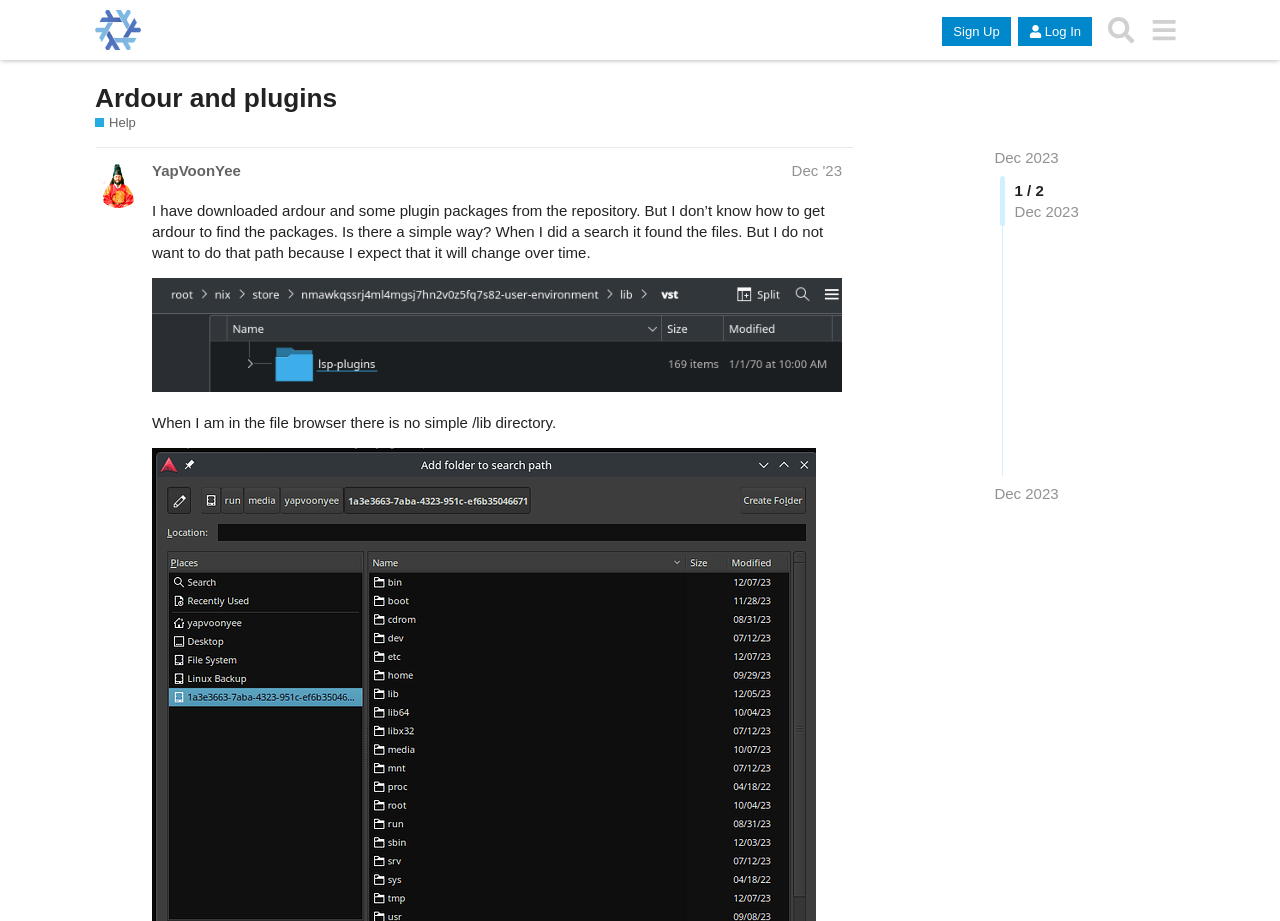Using the element description: "File path805×133 9.95 KB", determine the bounding box coordinates for the specified UI element. The coordinates should be four float numbers between 0 and 1, [left, top, right, bottom].

[0.119, 0.302, 0.658, 0.426]